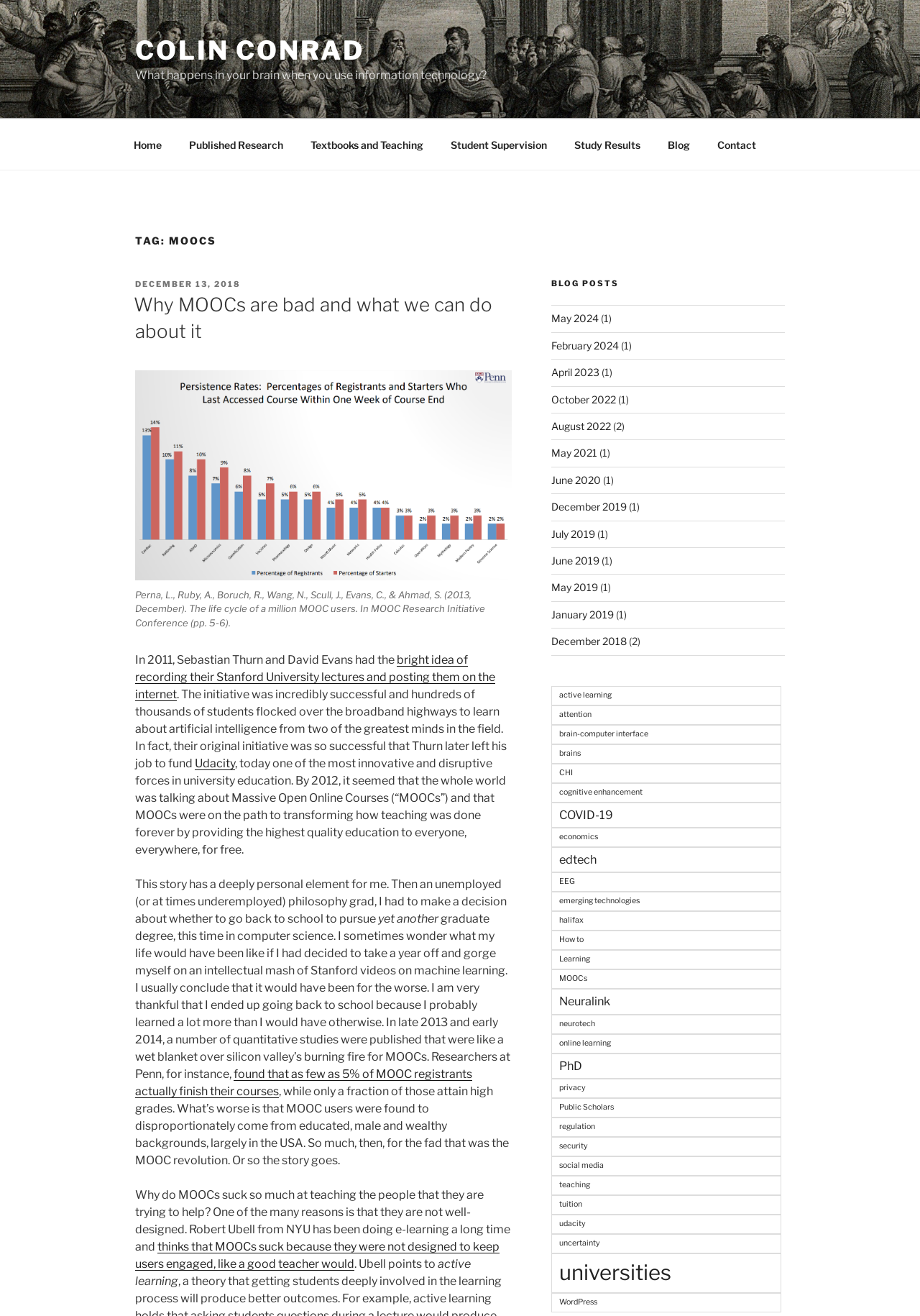Please give the bounding box coordinates of the area that should be clicked to fulfill the following instruction: "Explore the 'MOOCs' tag". The coordinates should be in the format of four float numbers from 0 to 1, i.e., [left, top, right, bottom].

[0.599, 0.737, 0.849, 0.752]